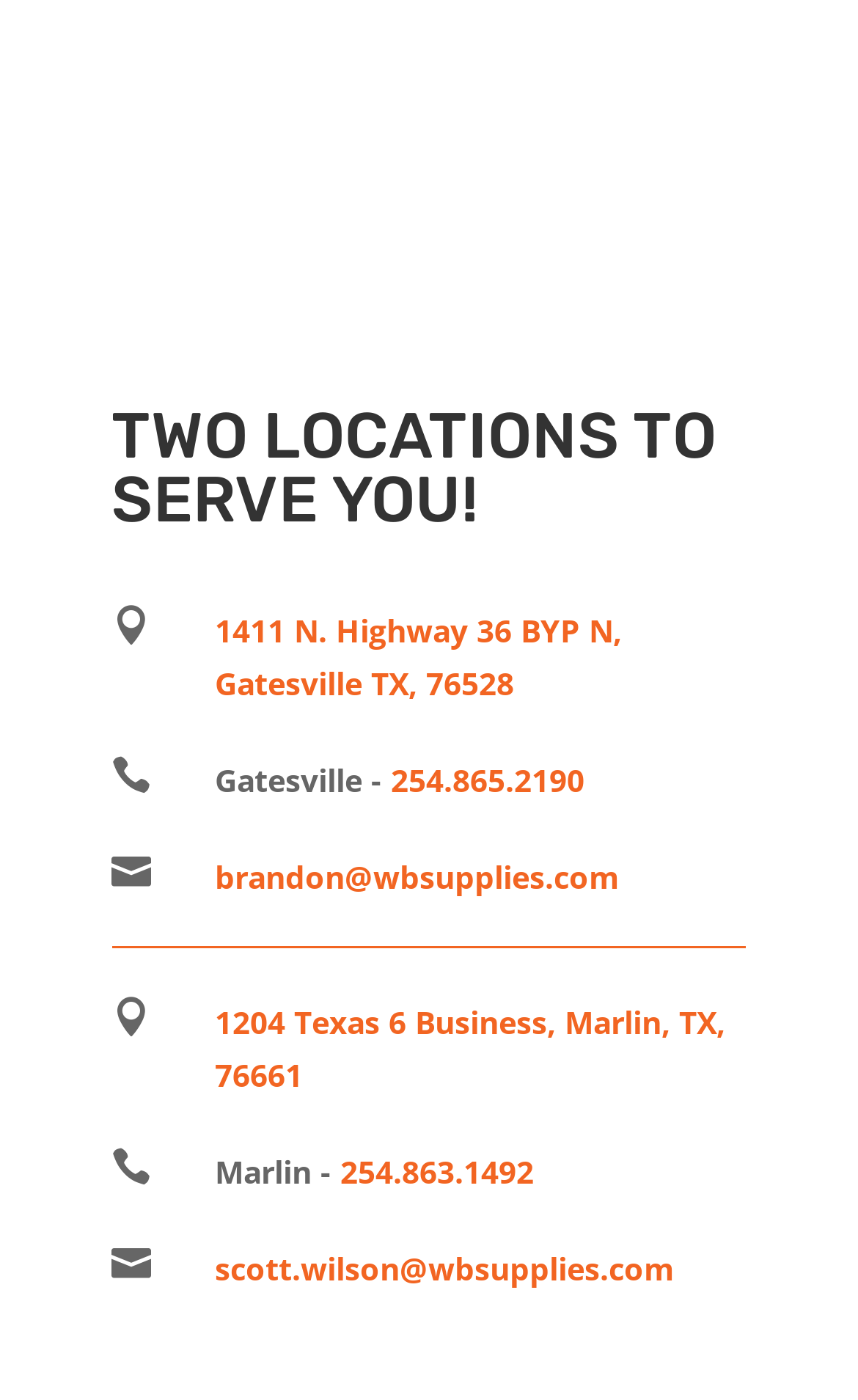Identify the bounding box of the HTML element described here: "254.865.2190". Provide the coordinates as four float numbers between 0 and 1: [left, top, right, bottom].

[0.456, 0.542, 0.681, 0.572]